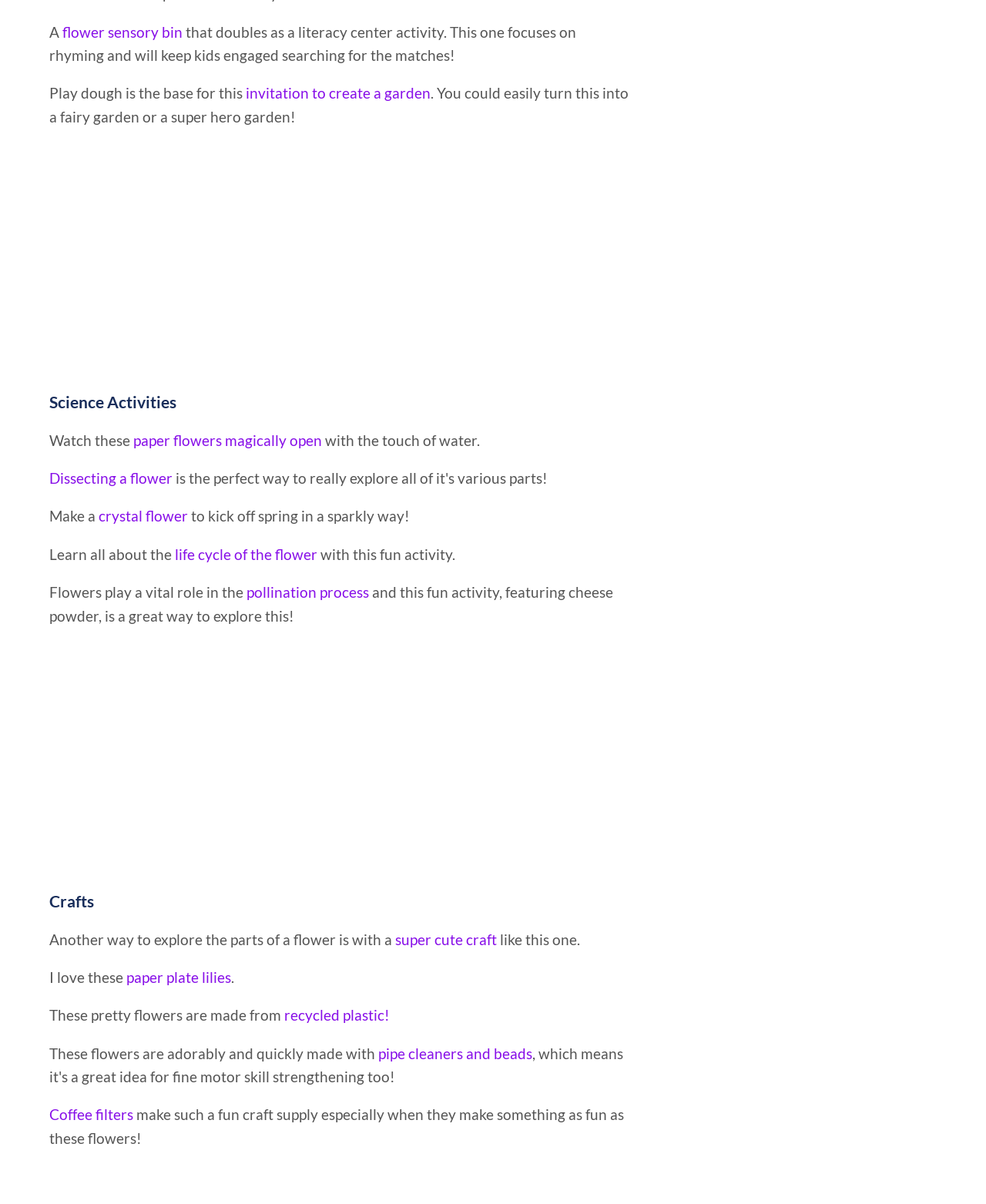Determine the bounding box for the described UI element: "paper flowers magically open".

[0.135, 0.358, 0.327, 0.373]